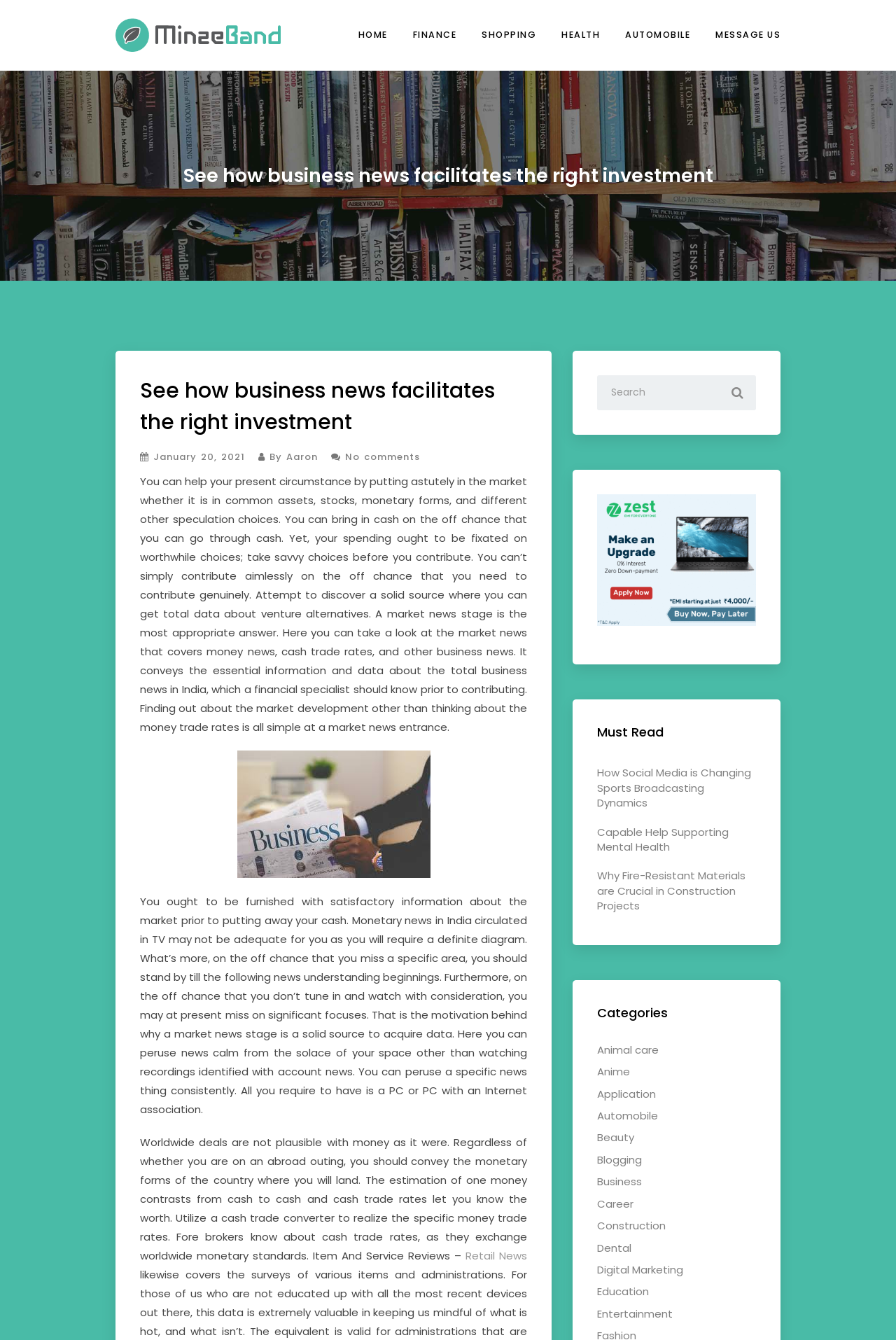Offer a comprehensive description of the webpage’s content and structure.

This webpage is about business news and investment, with a focus on facilitating the right investment decisions. At the top, there is a logo and a navigation menu with links to different sections, including "HOME", "FINANCE", "SHOPPING", "HEALTH", "AUTOMOBILE", and "MESSAGE US". 

Below the navigation menu, there is a heading that reads "See how business news facilitates the right investment" and a subheading with the same text. To the right of the subheading, there is a timestamp indicating that the article was published on January 20, 2021, and the author's name, "Aaron". 

The main content of the webpage is divided into three sections. The first section discusses the importance of making informed investment decisions and how a market news platform can provide the necessary information. There is an image related to business news in this section. 

The second section explains why a market news platform is a reliable source of information, allowing users to read news at their convenience and access detailed information about the market. 

The third section talks about the importance of understanding currency exchange rates and how they can affect global sales. 

On the right side of the webpage, there are several links to other articles and categories, including "Must Read" articles, "Categories", and a search box. The "Must Read" section features links to articles on various topics, such as sports broadcasting, mental health, and construction projects. The "Categories" section lists links to different categories, including animal care, anime, application, automobile, and more.